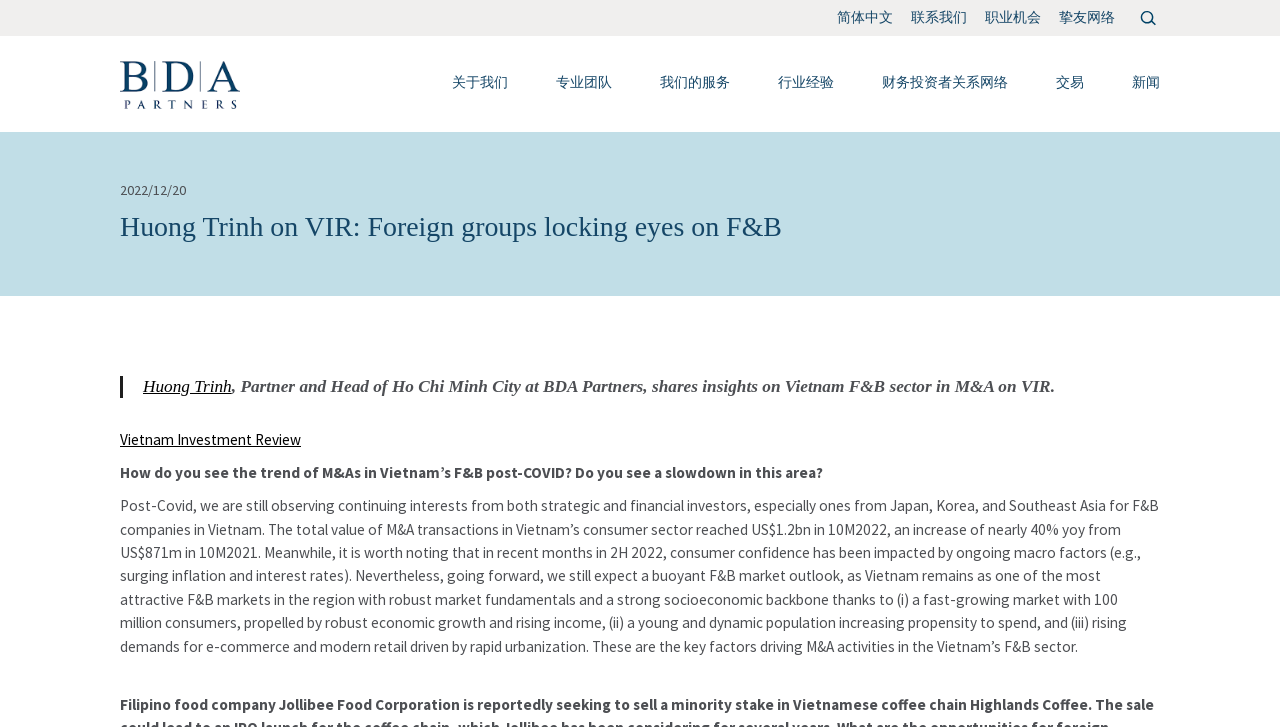Identify and provide the text content of the webpage's primary headline.

Huong Trinh on VIR: Foreign groups locking eyes on F&B